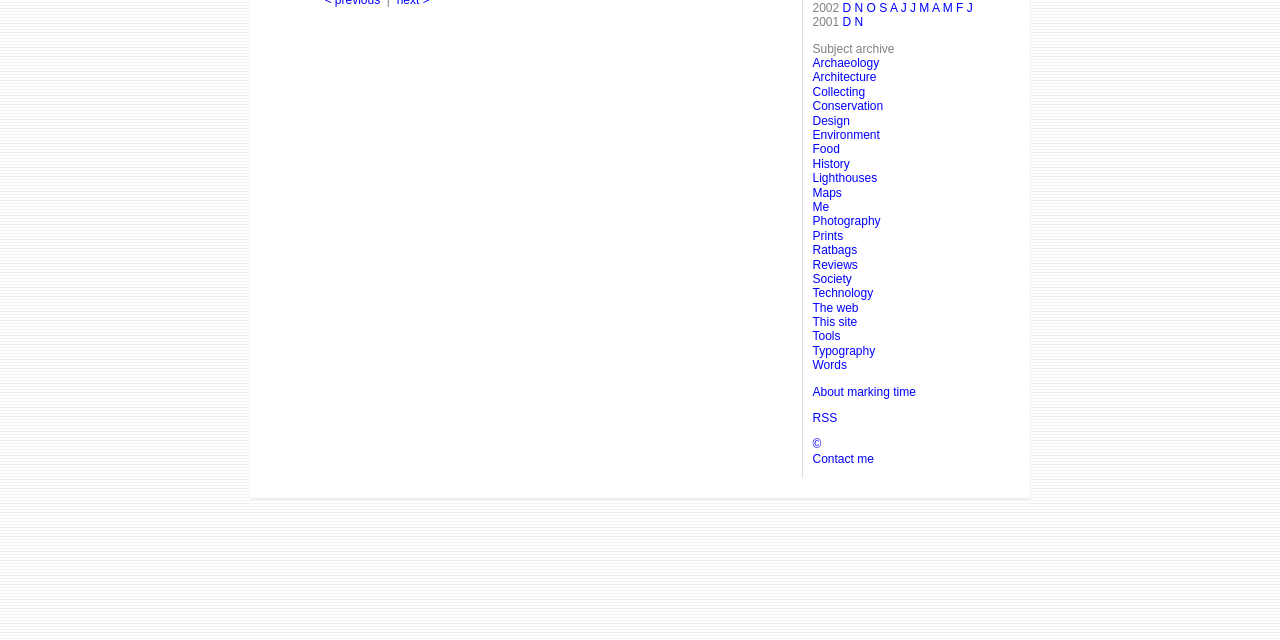Locate the UI element described by This site and provide its bounding box coordinates. Use the format (top-left x, top-left y, bottom-right x, bottom-right y) with all values as floating point numbers between 0 and 1.

[0.635, 0.492, 0.67, 0.514]